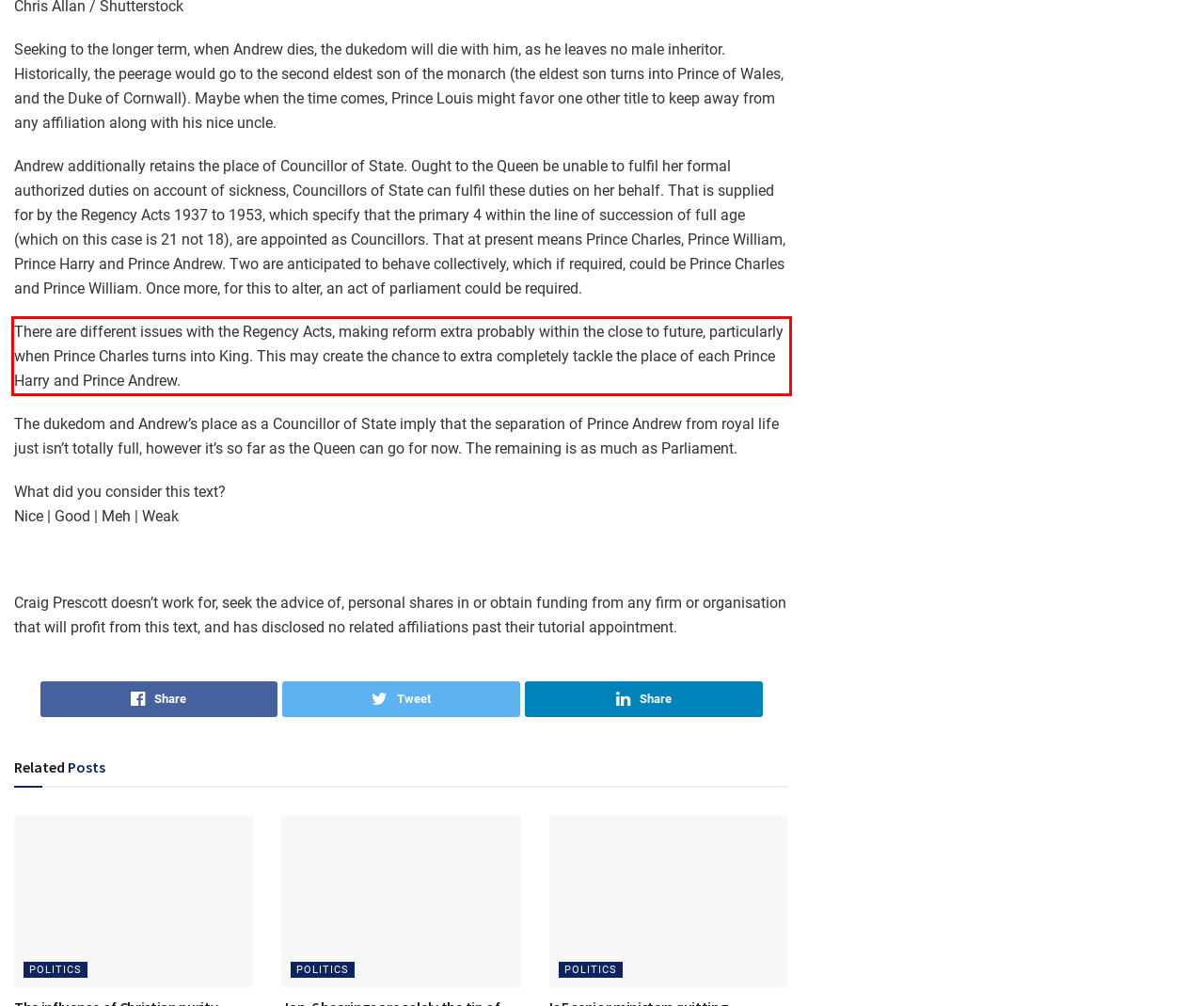You are looking at a screenshot of a webpage with a red rectangle bounding box. Use OCR to identify and extract the text content found inside this red bounding box.

There are different issues with the Regency Acts, making reform extra probably within the close to future, particularly when Prince Charles turns into King. This may create the chance to extra completely tackle the place of each Prince Harry and Prince Andrew.